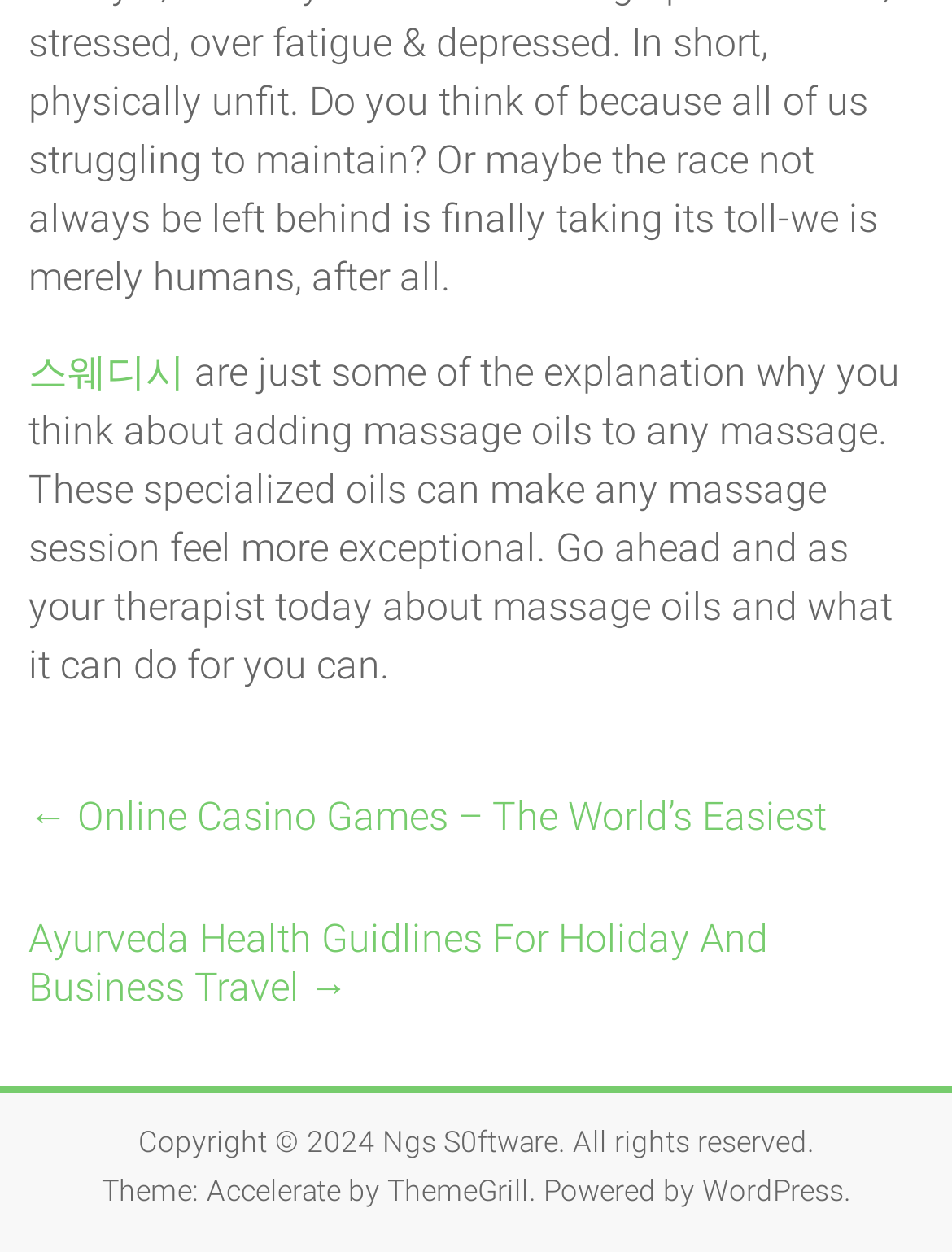Using the provided description: "스웨디시", find the bounding box coordinates of the corresponding UI element. The output should be four float numbers between 0 and 1, in the format [left, top, right, bottom].

[0.03, 0.279, 0.194, 0.316]